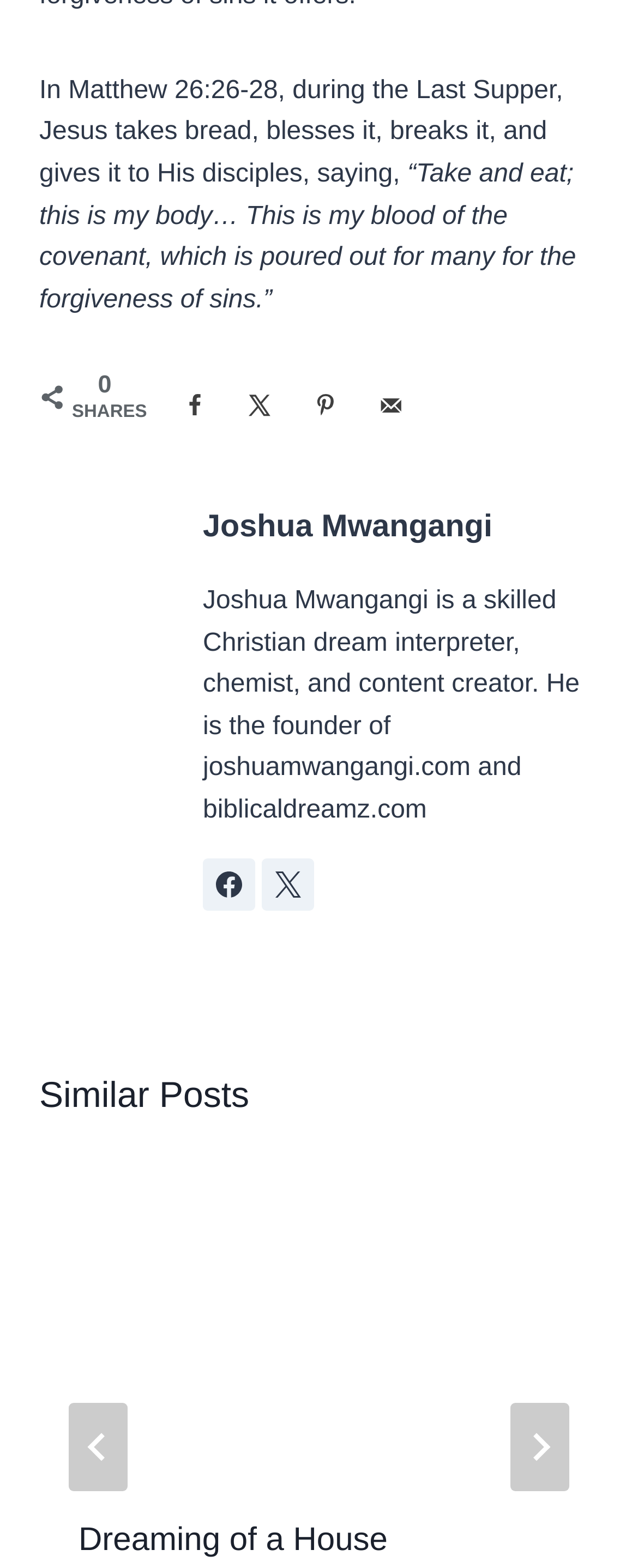Who is the author of the content?
Can you give a detailed and elaborate answer to the question?

I found the author's name in the StaticText element with ID 138, which is located below the biblical passage. The author's name is also mentioned in the StaticText element with ID 253, which provides a brief bio of the author.